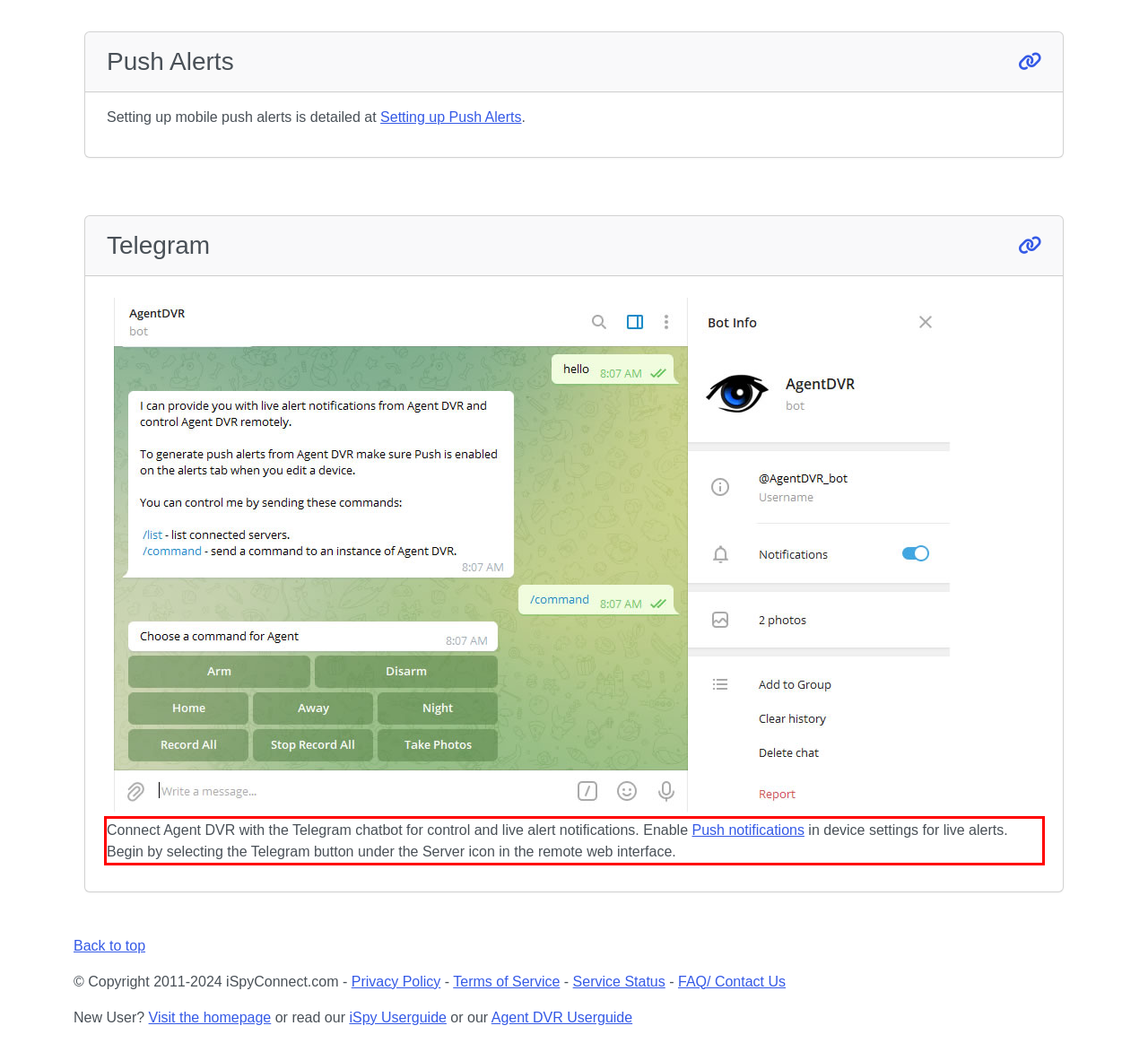Given a screenshot of a webpage containing a red rectangle bounding box, extract and provide the text content found within the red bounding box.

Connect Agent DVR with the Telegram chatbot for control and live alert notifications. Enable Push notifications in device settings for live alerts. Begin by selecting the Telegram button under the Server icon in the remote web interface.